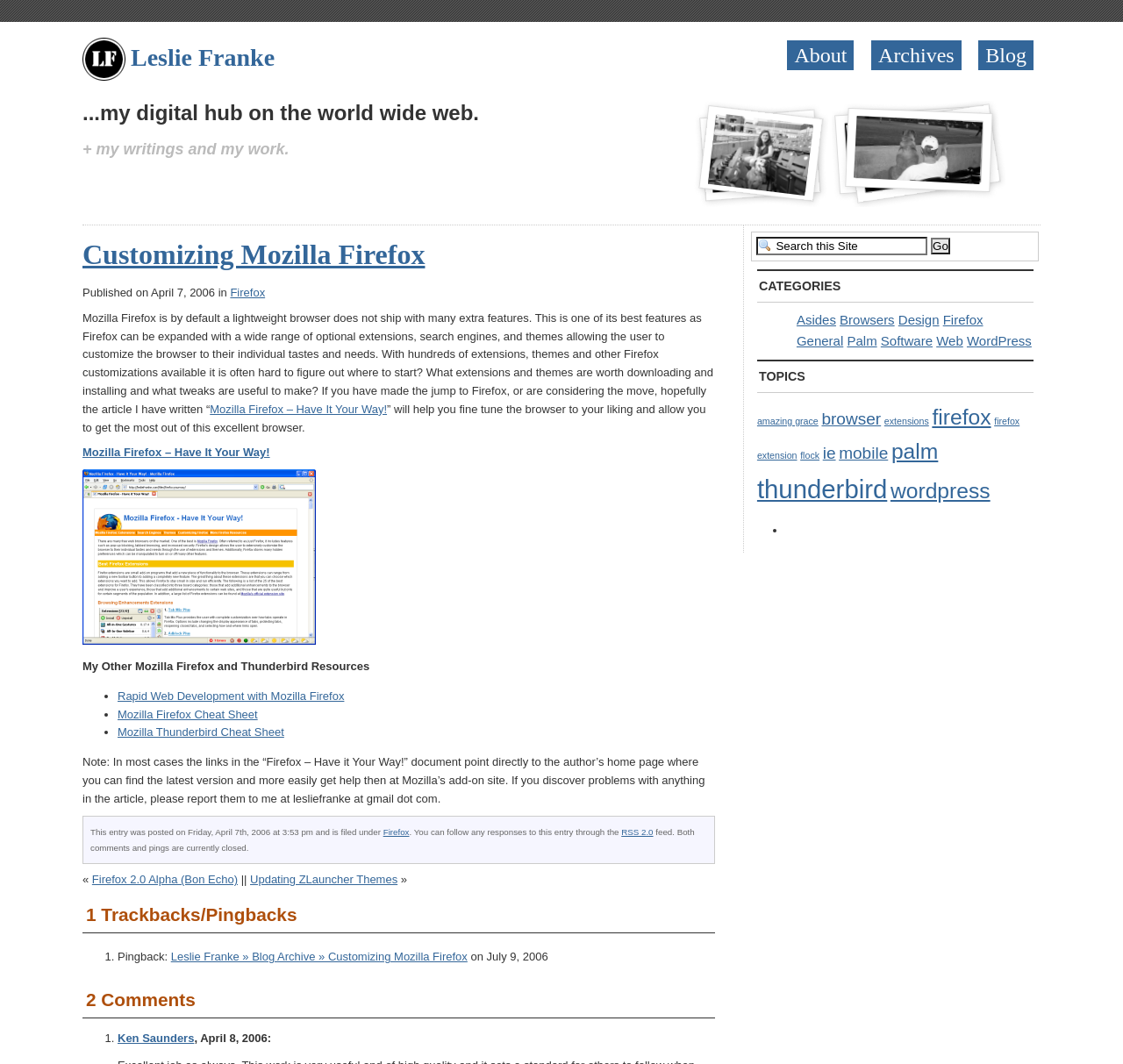Answer the question using only a single word or phrase: 
What is the topic of the article?

Customizing Mozilla Firefox